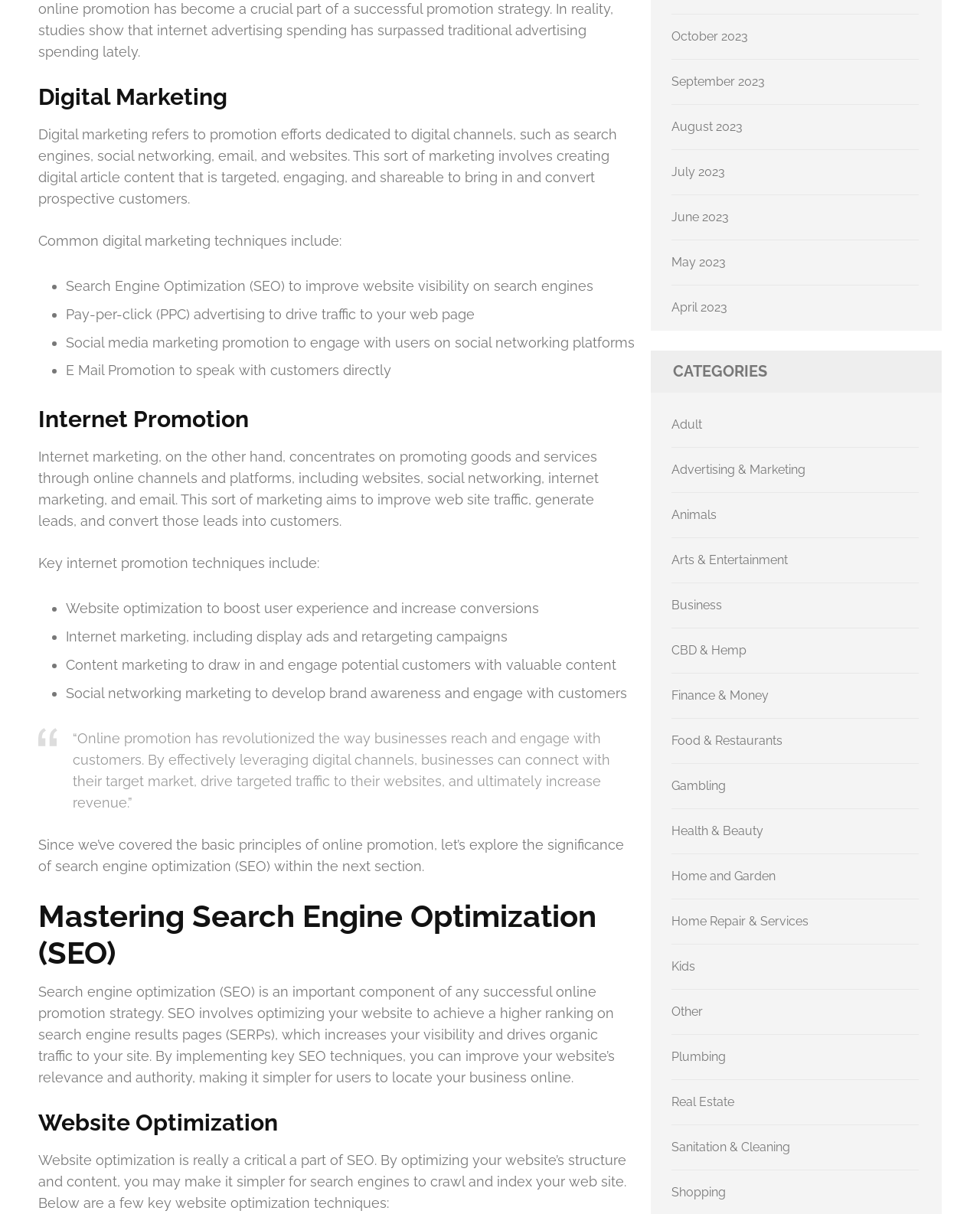Please determine the bounding box coordinates for the UI element described here. Use the format (top-left x, top-left y, bottom-right x, bottom-right y) with values bounded between 0 and 1: April 2023

[0.685, 0.247, 0.742, 0.259]